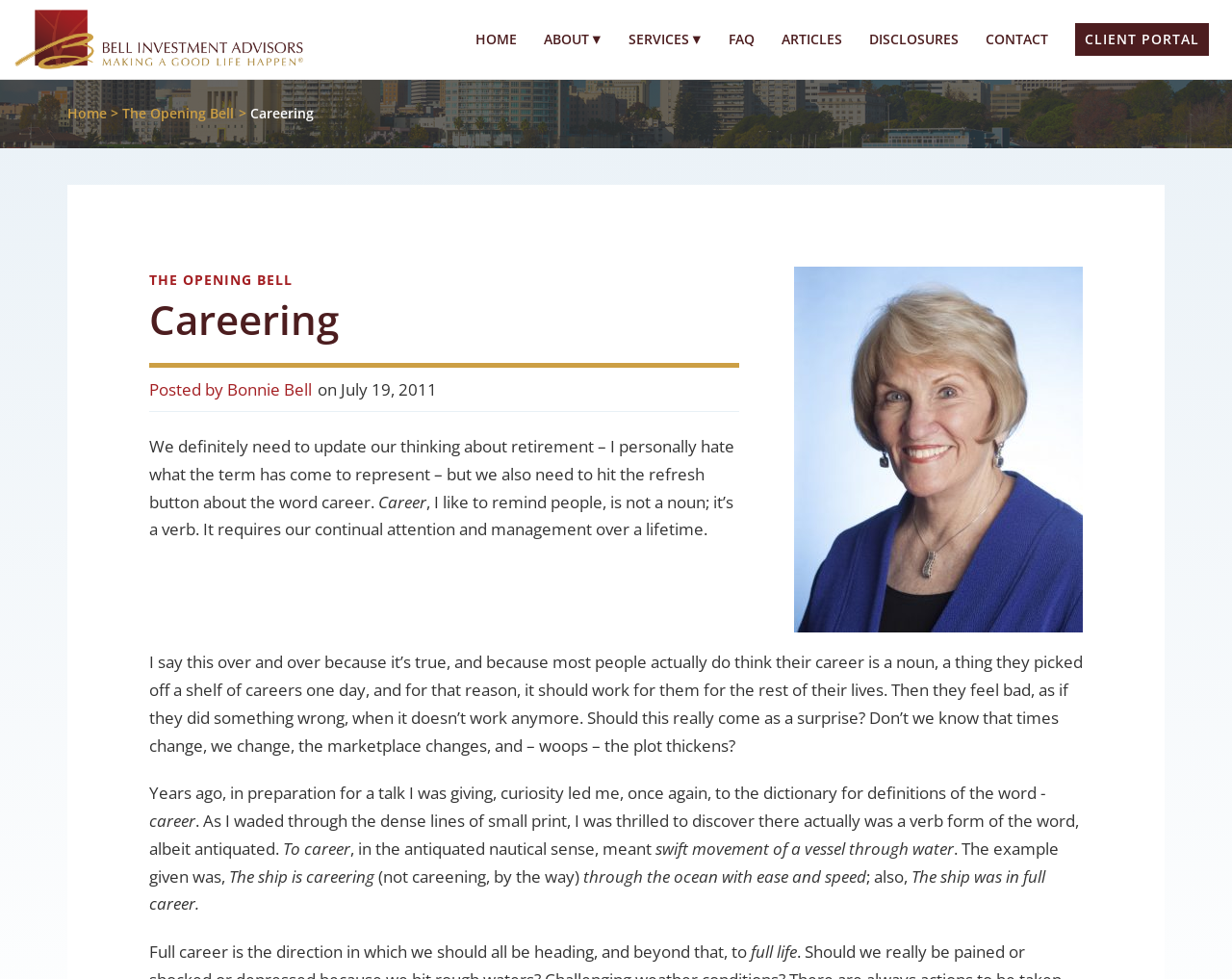Extract the bounding box coordinates for the HTML element that matches this description: "Client Portal". The coordinates should be four float numbers between 0 and 1, i.e., [left, top, right, bottom].

[0.873, 0.023, 0.981, 0.057]